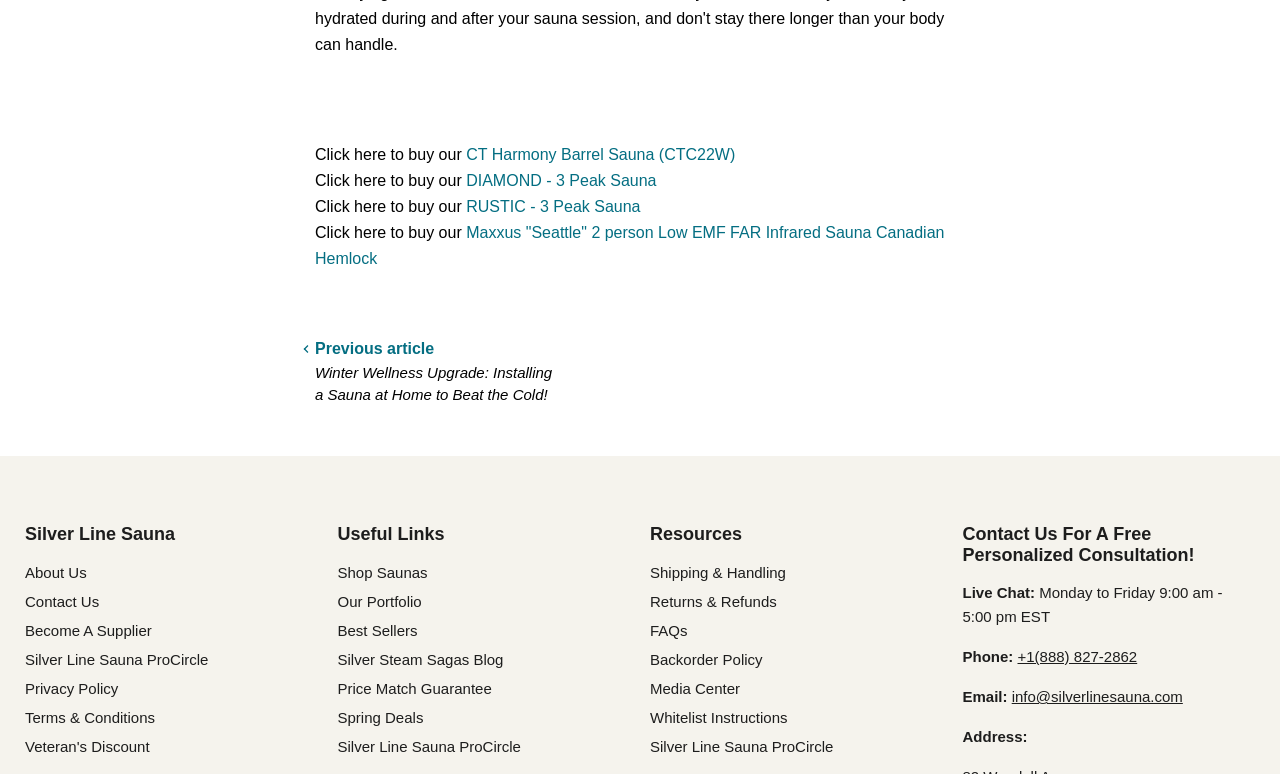Please mark the bounding box coordinates of the area that should be clicked to carry out the instruction: "Click to buy CT Harmony Barrel Sauna".

[0.364, 0.188, 0.574, 0.21]